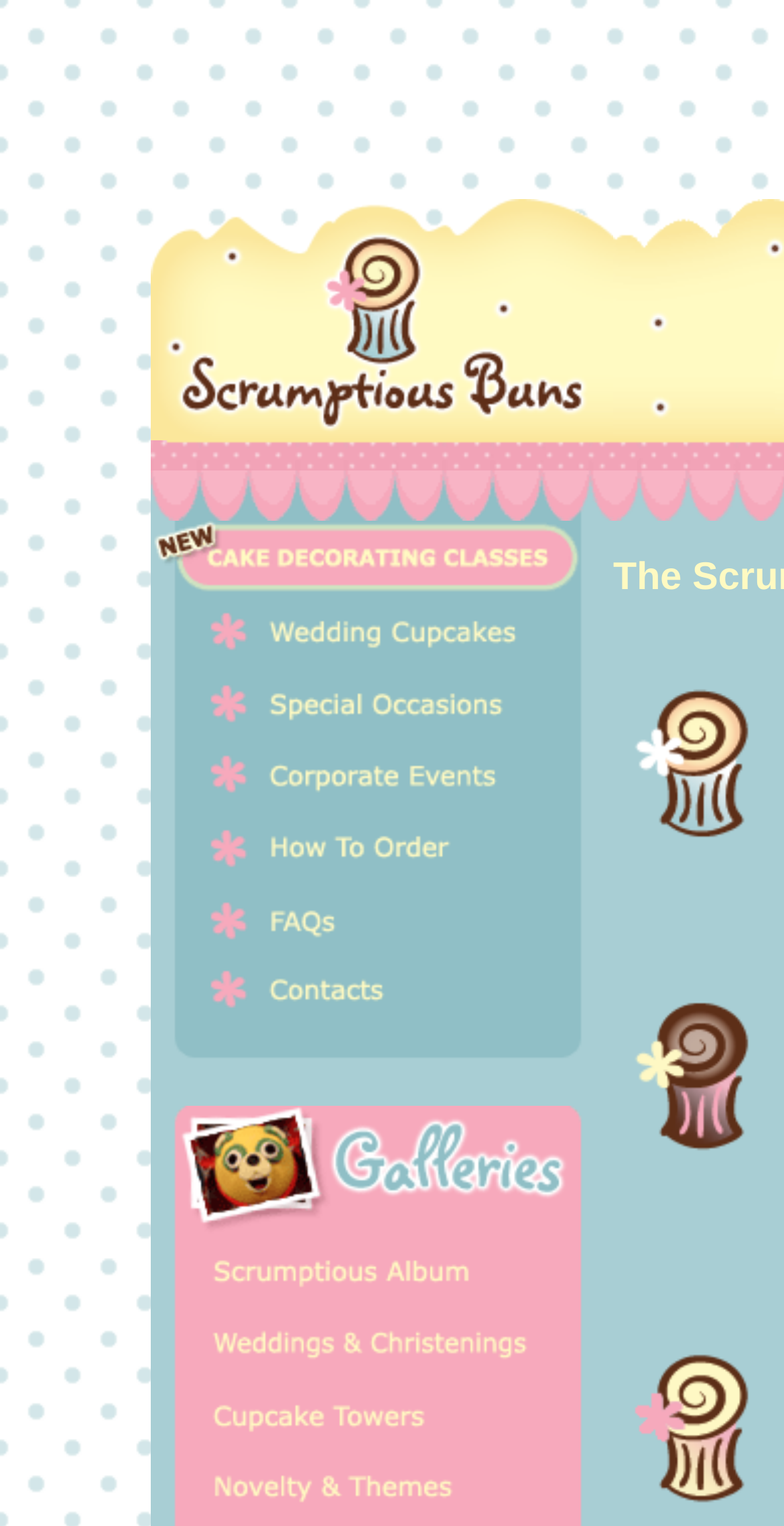Give a short answer to this question using one word or a phrase:
What occasions do Scrumptious Buns cater to?

Weddings, birthdays, christenings